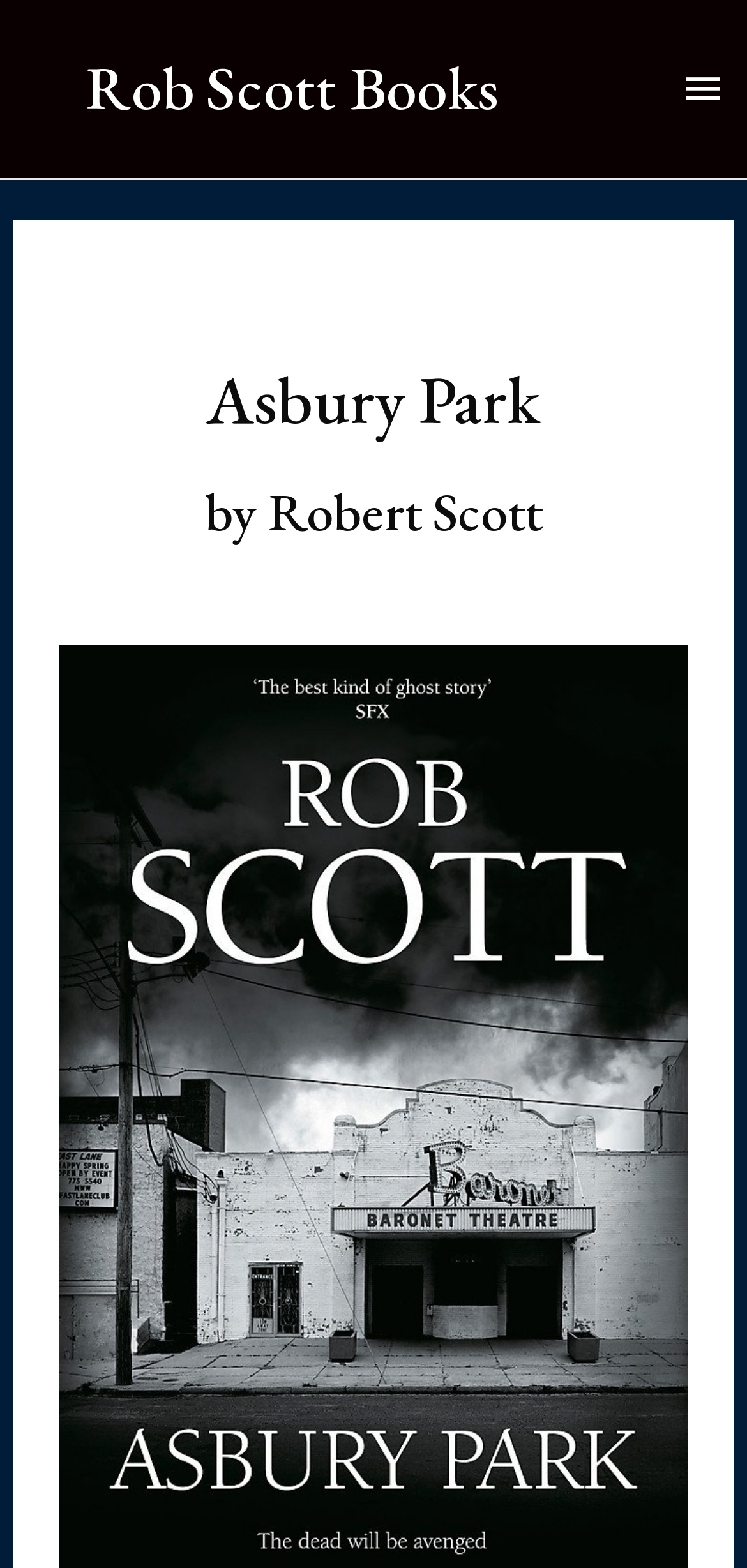Identify the bounding box for the element characterized by the following description: "Rob Scott Books".

[0.115, 0.031, 0.666, 0.082]